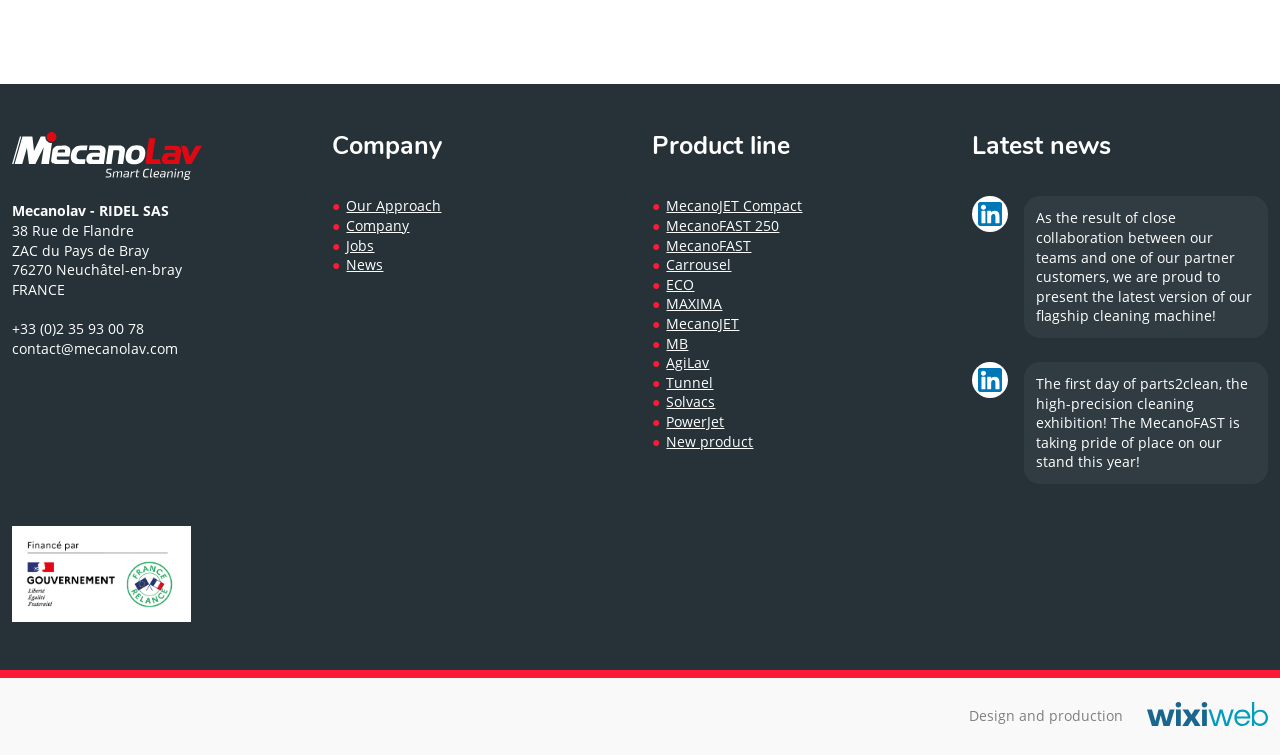What is the address of the company?
Answer the question with a single word or phrase, referring to the image.

38 Rue de Flandre, ZAC du Pays de Bray, 76270 Neuchâtel-en-bray, FRANCE